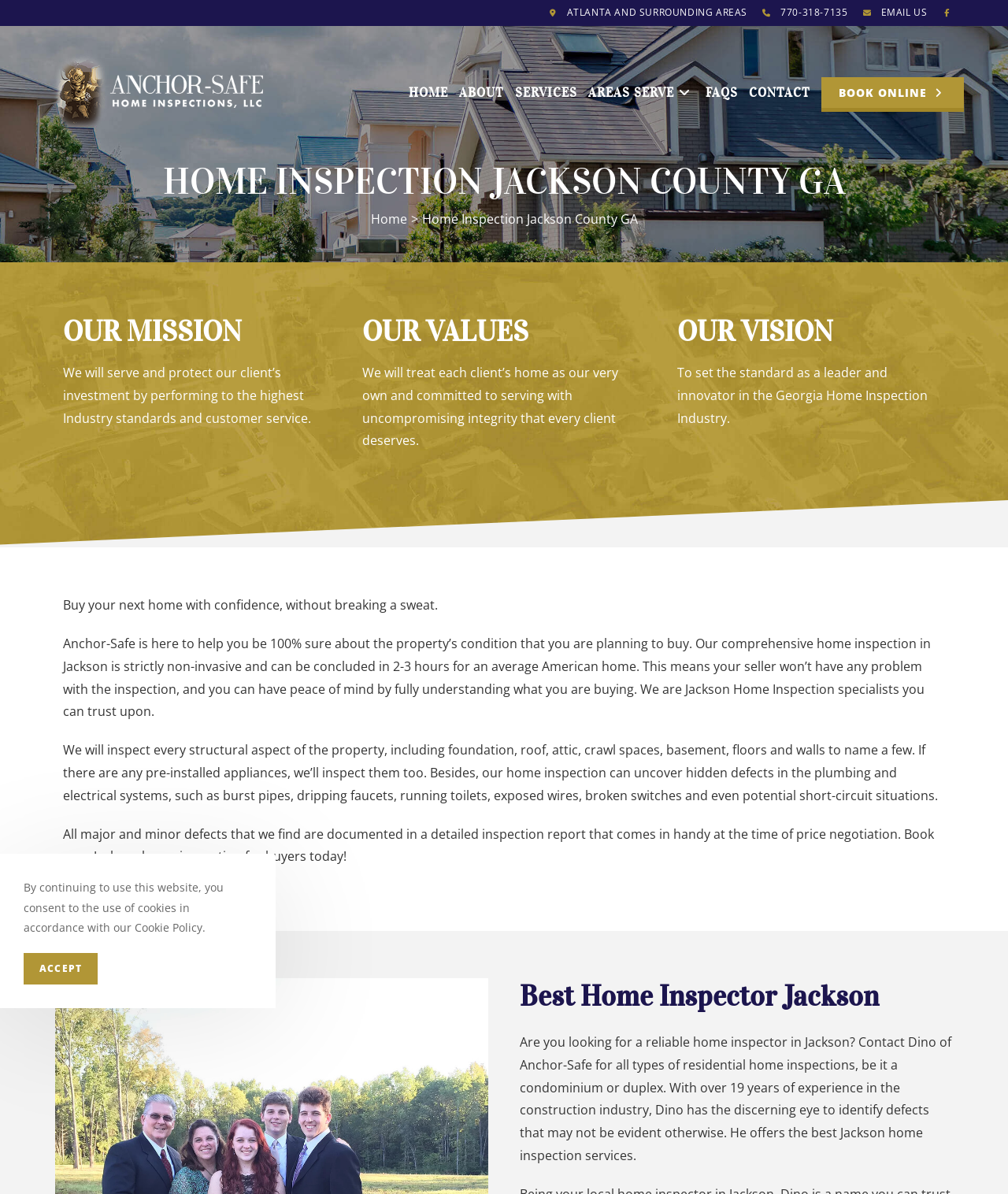Identify the bounding box of the UI element described as follows: "Home". Provide the coordinates as four float numbers in the range of 0 to 1 [left, top, right, bottom].

None